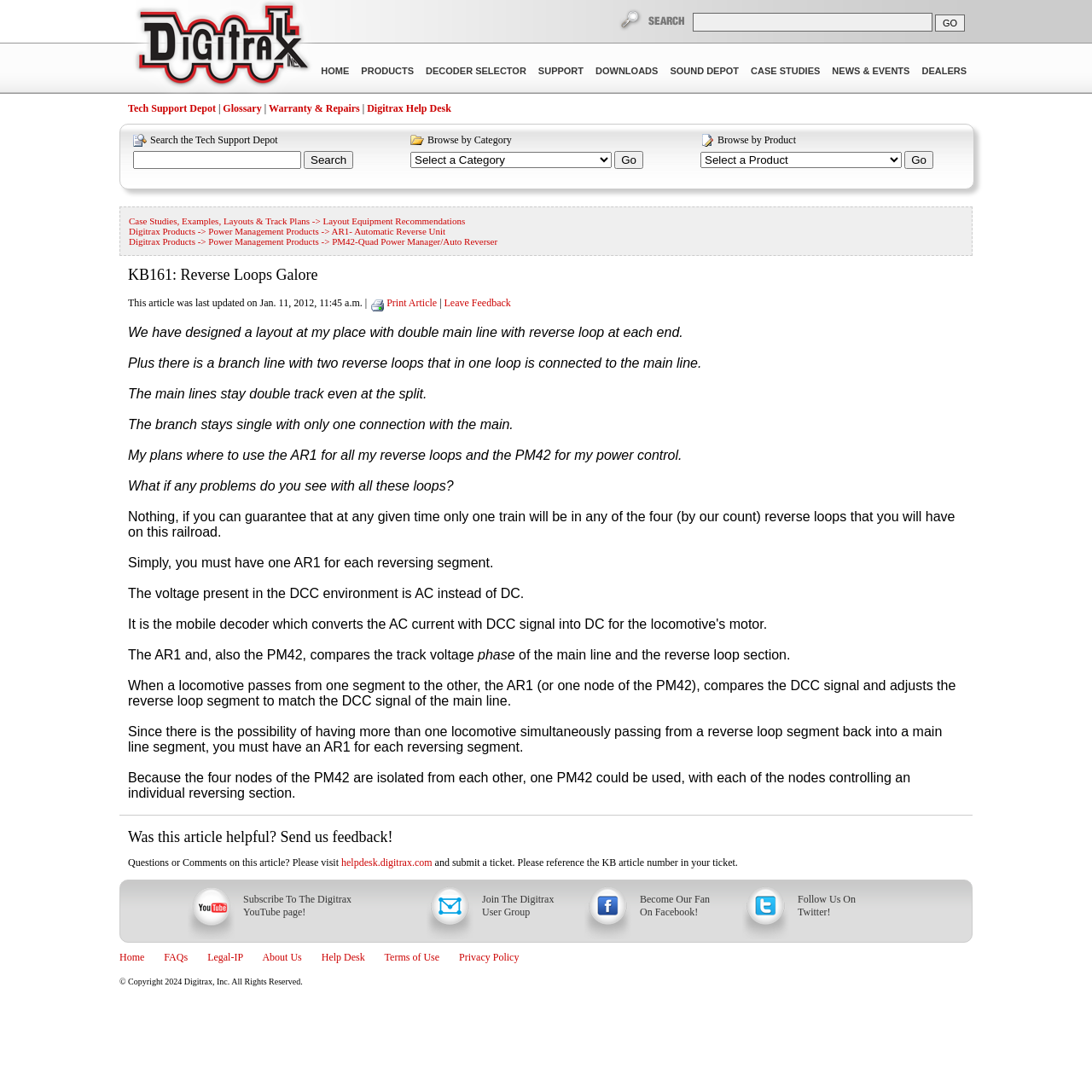Pinpoint the bounding box coordinates of the element that must be clicked to accomplish the following instruction: "Leave Feedback". The coordinates should be in the format of four float numbers between 0 and 1, i.e., [left, top, right, bottom].

[0.407, 0.272, 0.468, 0.291]